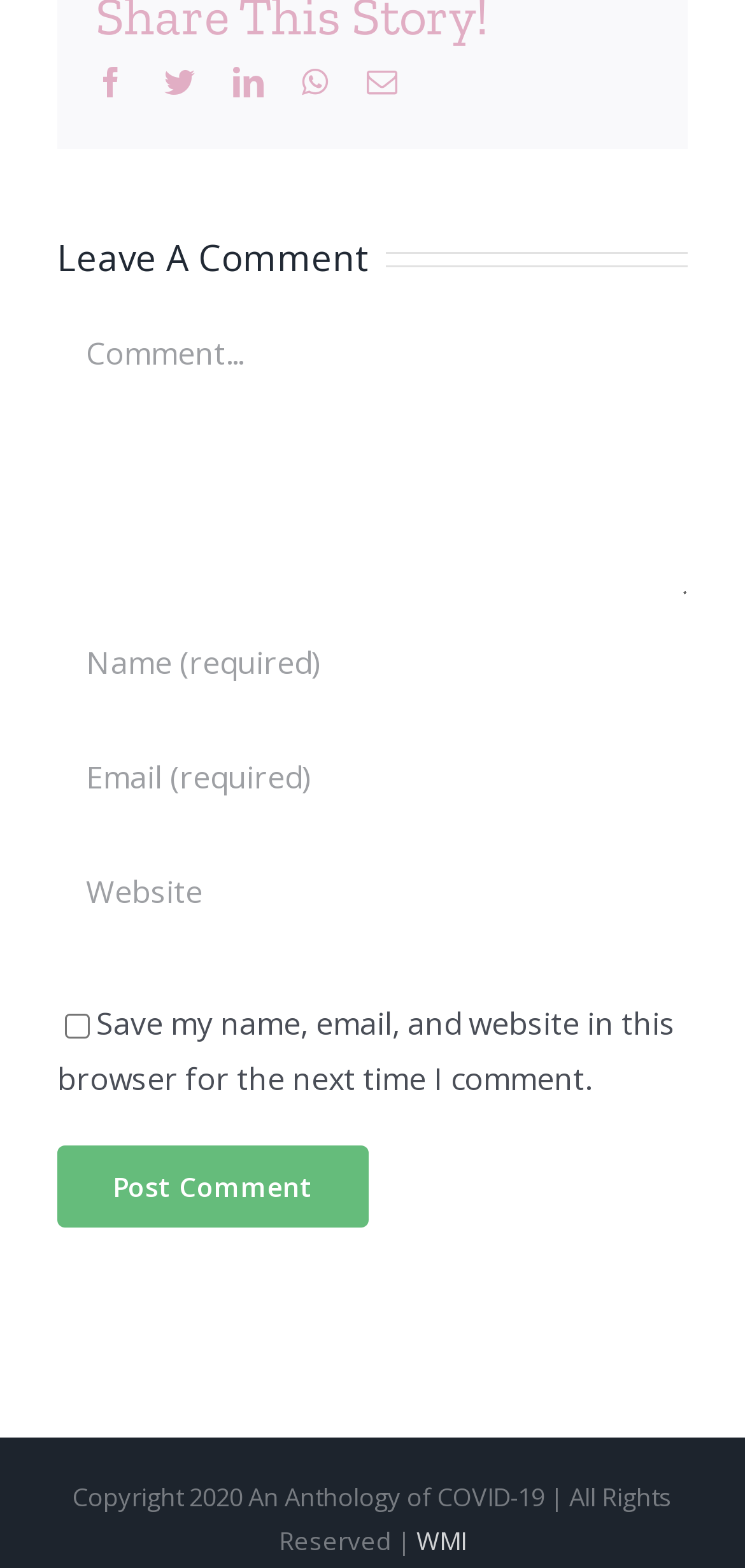Could you locate the bounding box coordinates for the section that should be clicked to accomplish this task: "Enter a comment".

[0.077, 0.197, 0.923, 0.38]